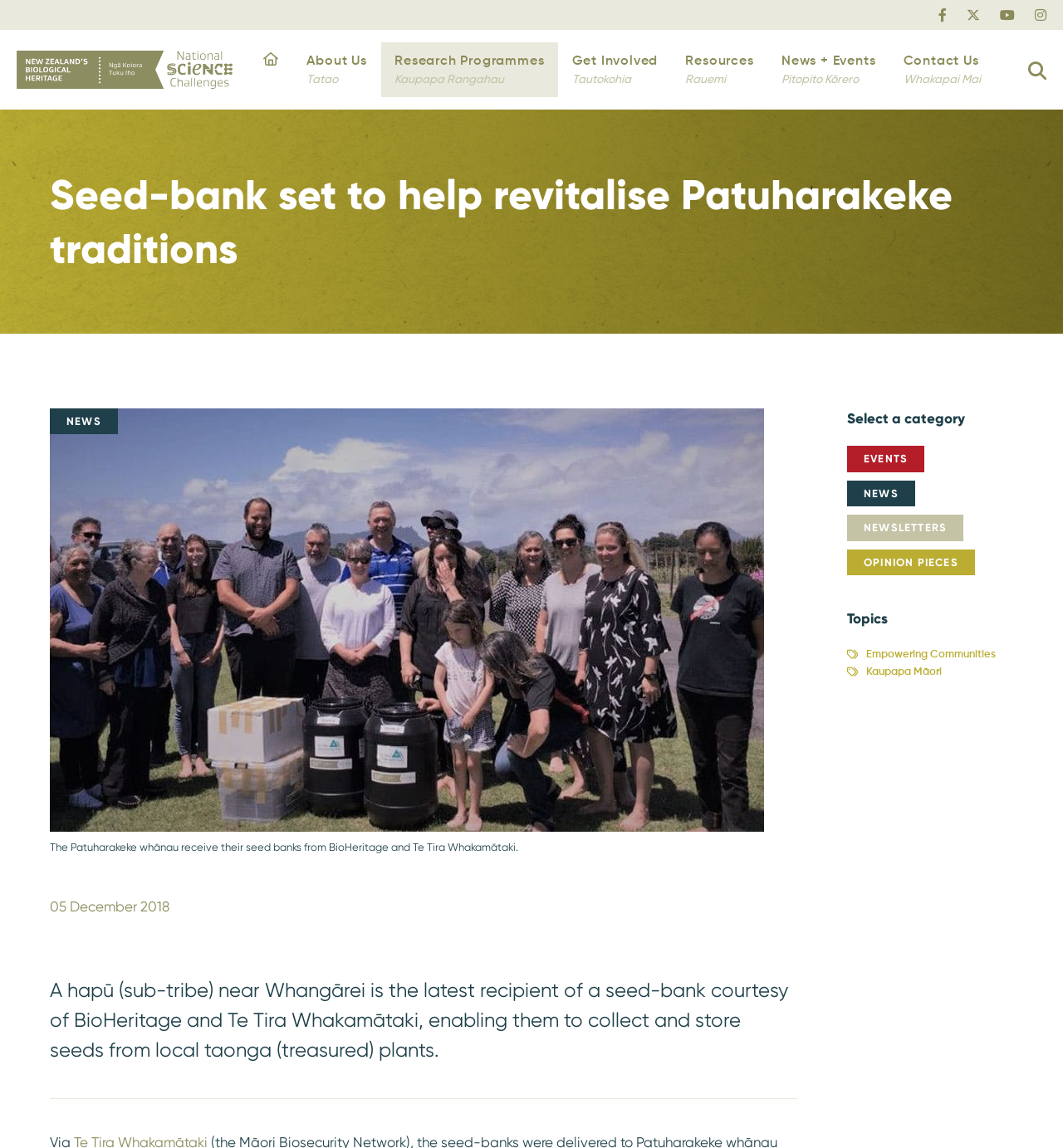Can you find the bounding box coordinates for the element to click on to achieve the instruction: "Click Biological Heritage Flipped"?

[0.016, 0.052, 0.219, 0.067]